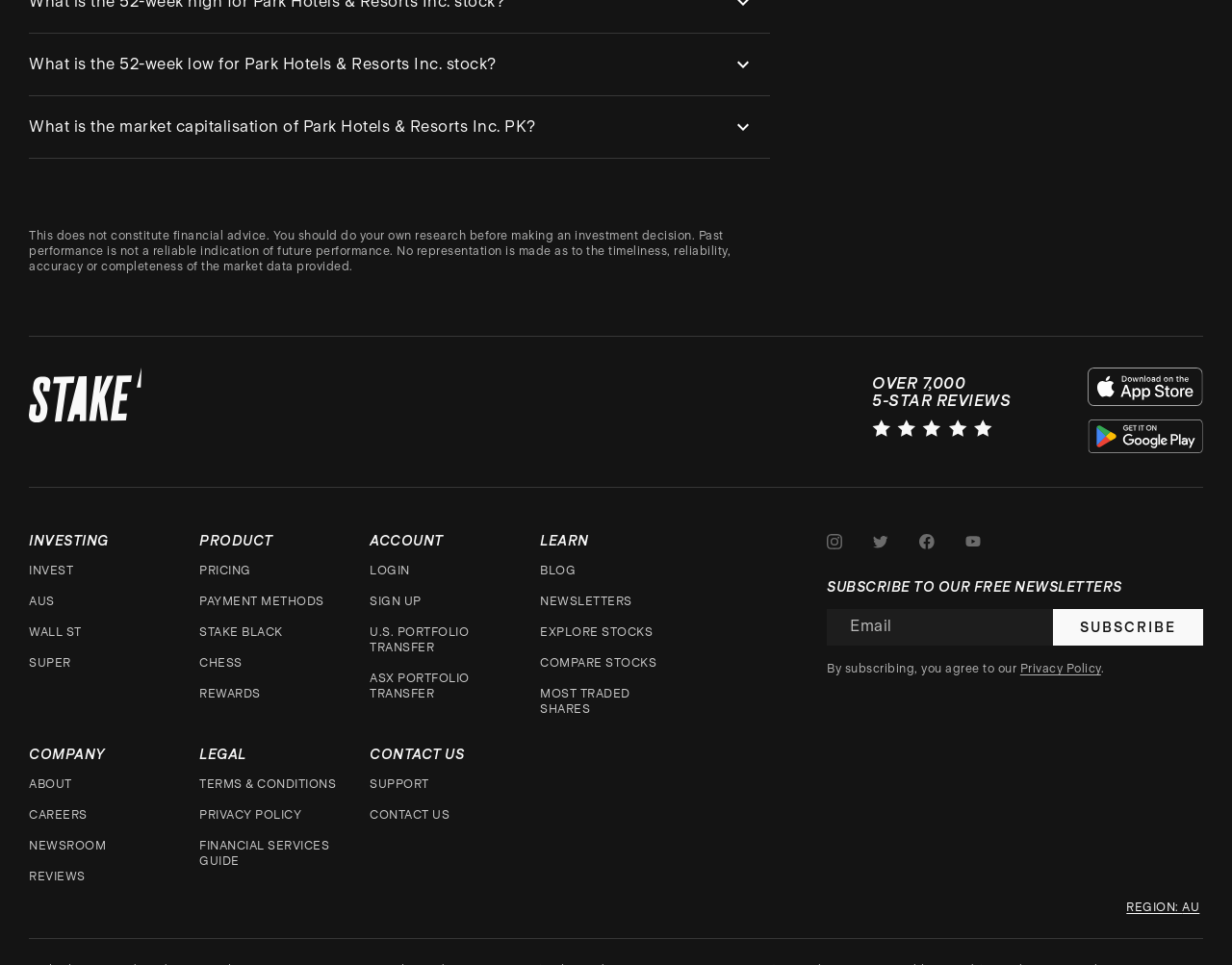Please answer the following question using a single word or phrase: 
What is the purpose of the 'INVEST' button?

To invest